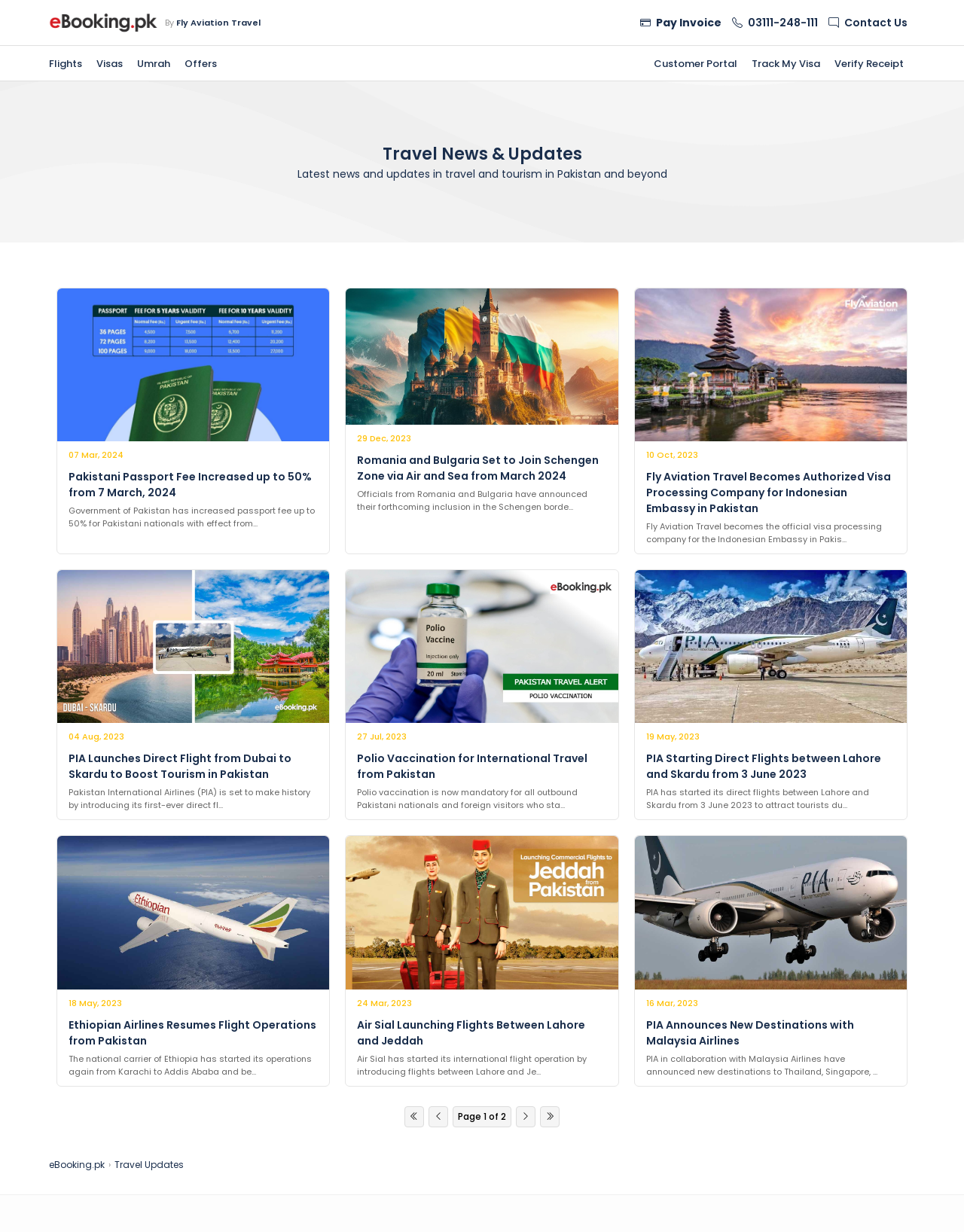Respond to the question below with a single word or phrase:
What is the latest news about Pakistani passport fees?

Increased by 50% from 7 March, 2024